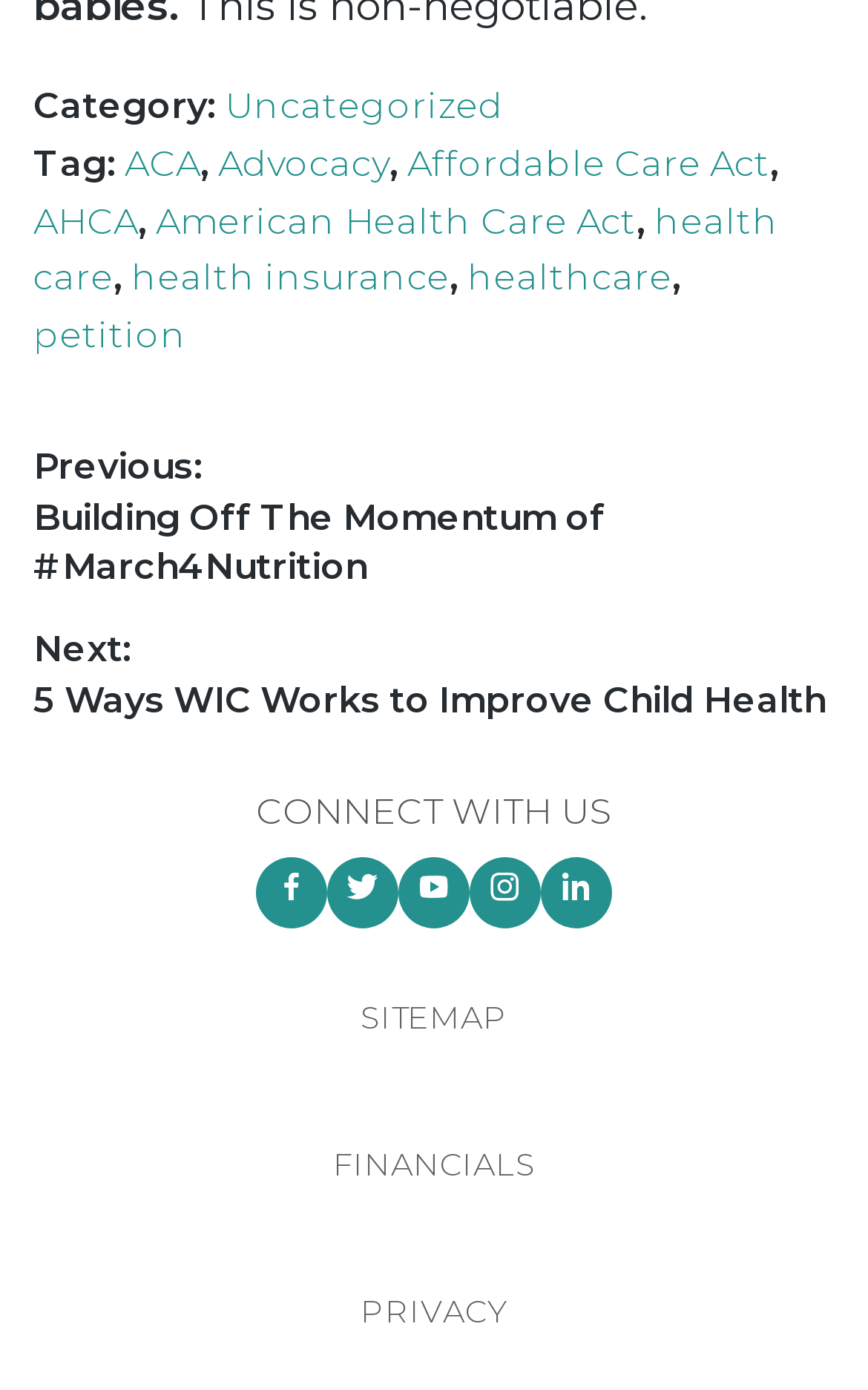Could you provide the bounding box coordinates for the portion of the screen to click to complete this instruction: "Go to previous post"?

[0.038, 0.321, 0.962, 0.423]